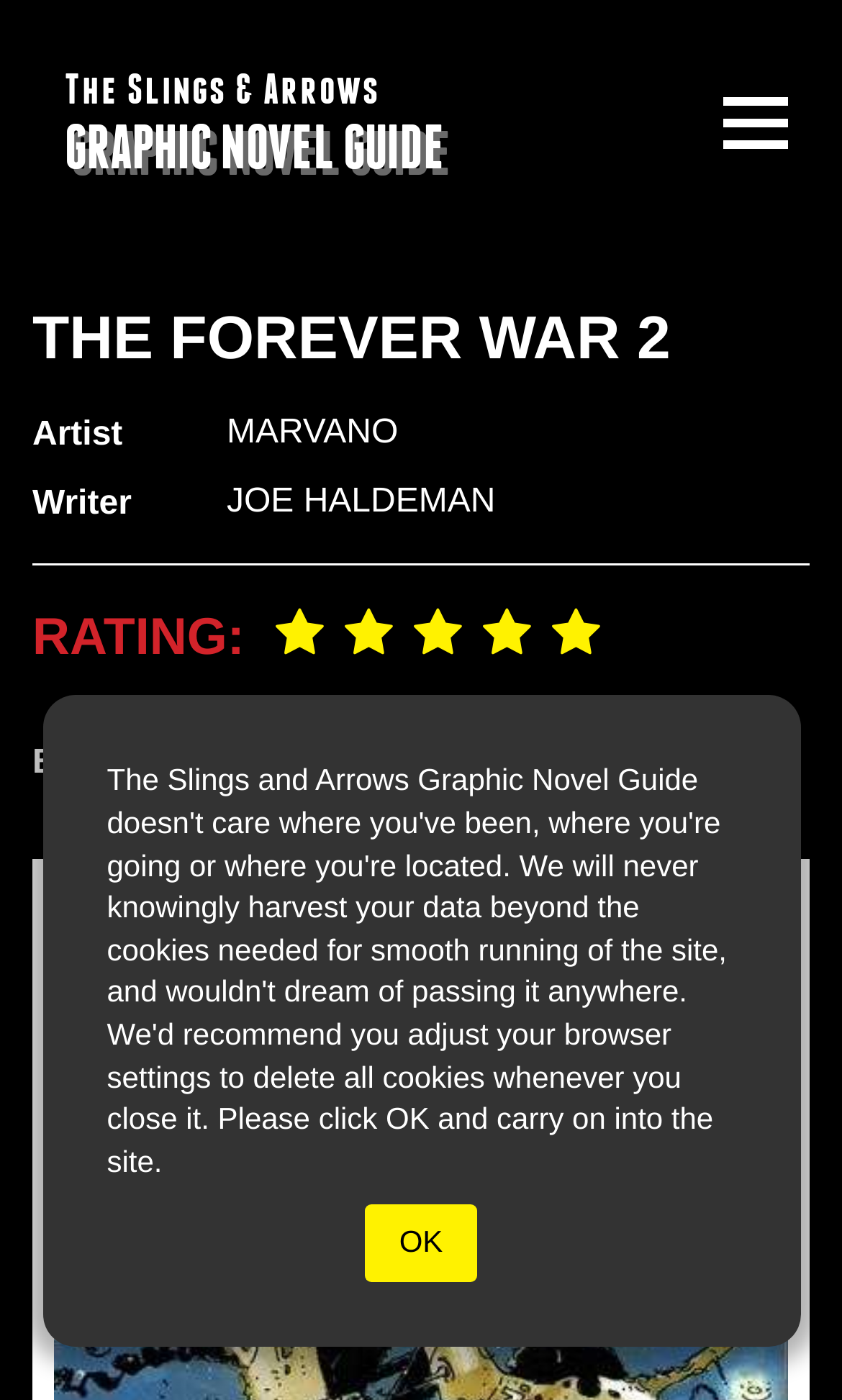Using the provided element description: "Eggs", determine the bounding box coordinates of the corresponding UI element in the screenshot.

None